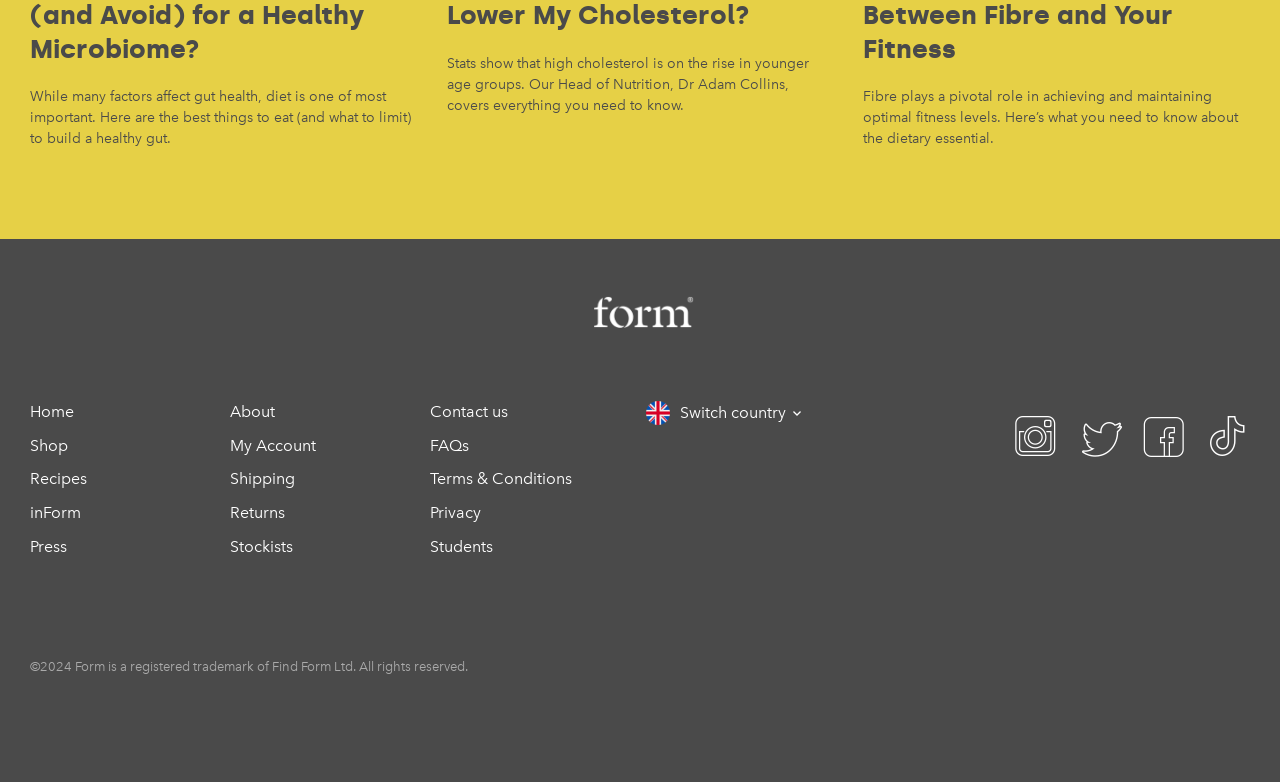Provide a short answer to the following question with just one word or phrase: What is the copyright year of the website?

2024